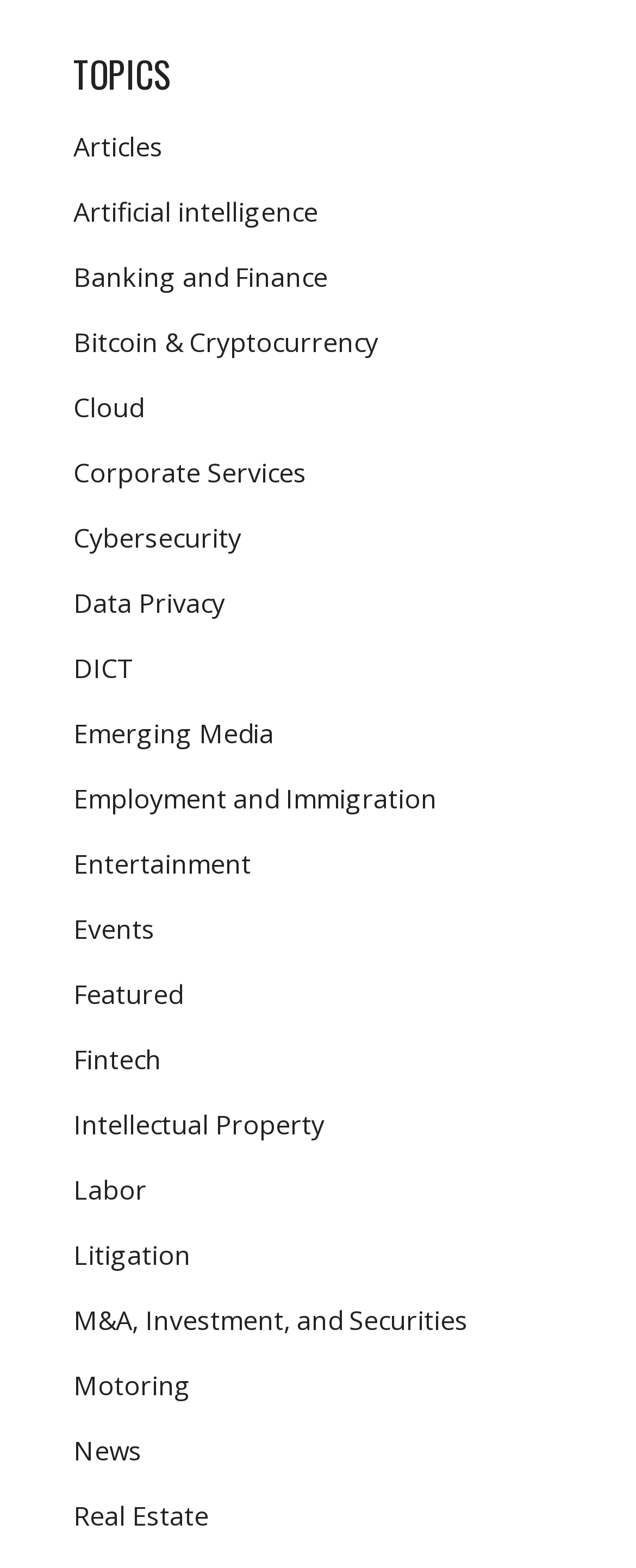Provide the bounding box coordinates for the specified HTML element described in this description: "M&A, Investment, and Securities". The coordinates should be four float numbers ranging from 0 to 1, in the format [left, top, right, bottom].

[0.115, 0.831, 0.736, 0.854]